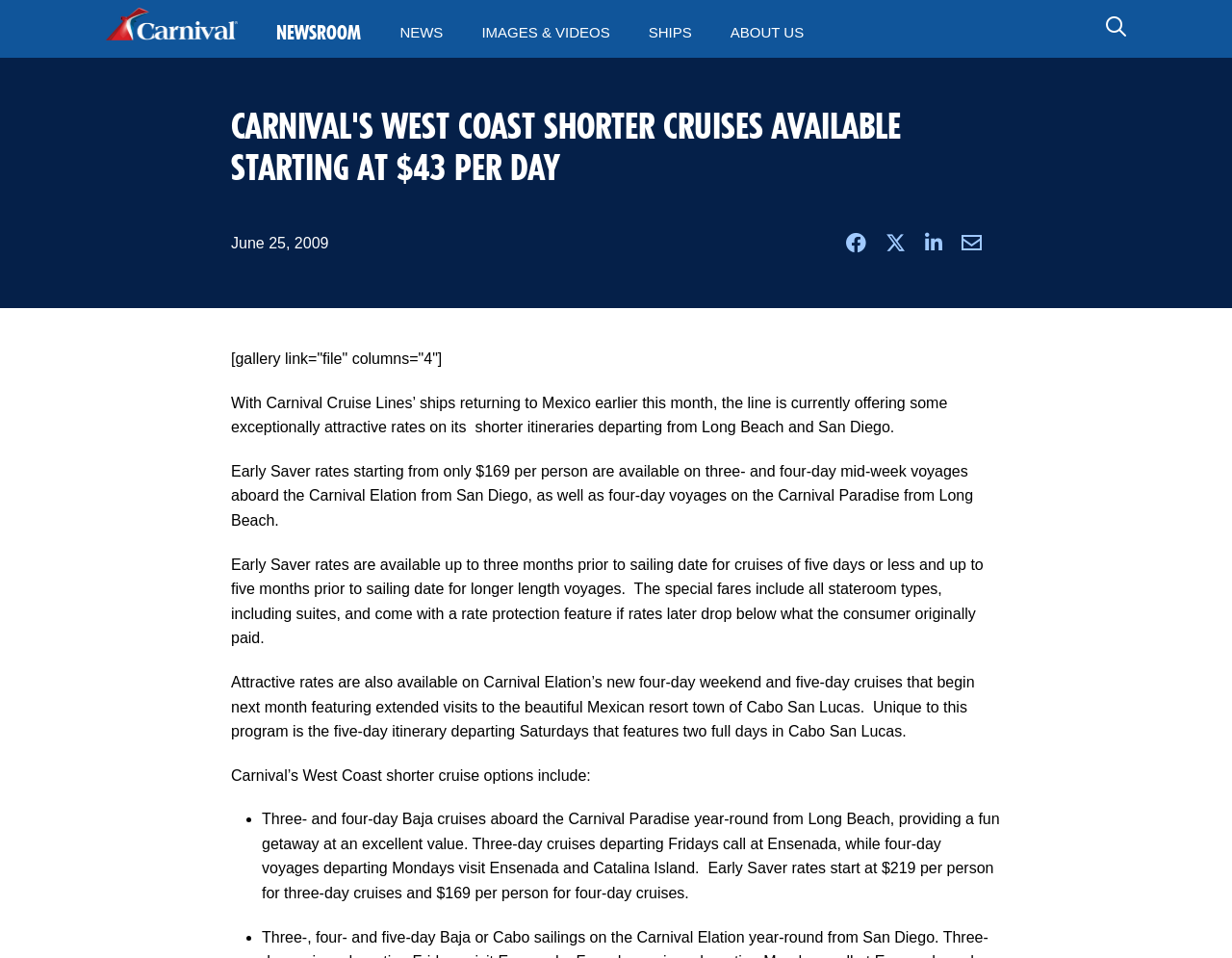Using the elements shown in the image, answer the question comprehensively: How many days are the mid-week voyages aboard the Carnival Elation?

I found the answer by reading the text on the webpage, which states 'Early Saver rates starting from only $169 per person are available on three- and four-day mid-week voyages...'.